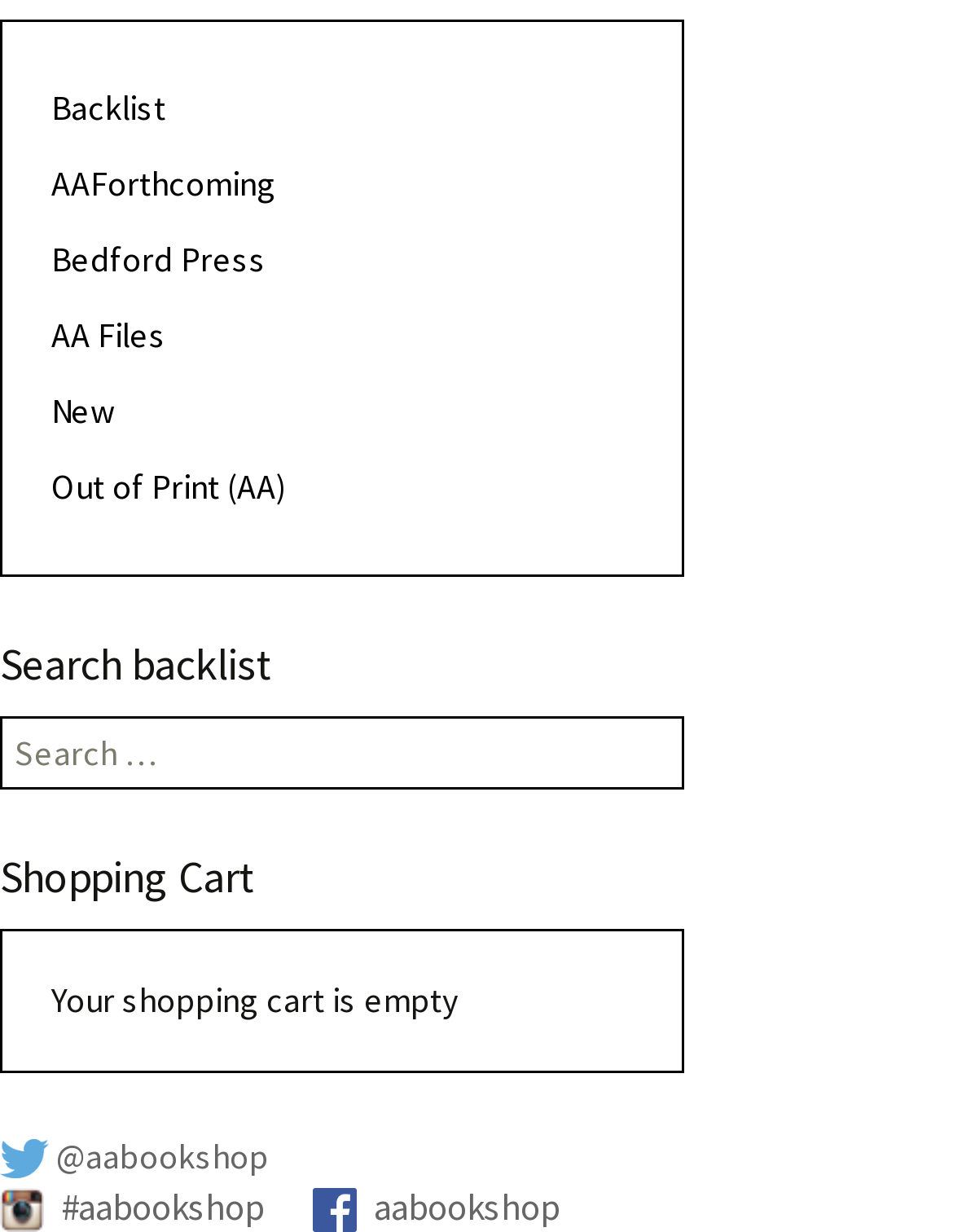Find the bounding box coordinates of the area that needs to be clicked in order to achieve the following instruction: "View shopping cart". The coordinates should be specified as four float numbers between 0 and 1, i.e., [left, top, right, bottom].

[0.0, 0.688, 0.718, 0.734]